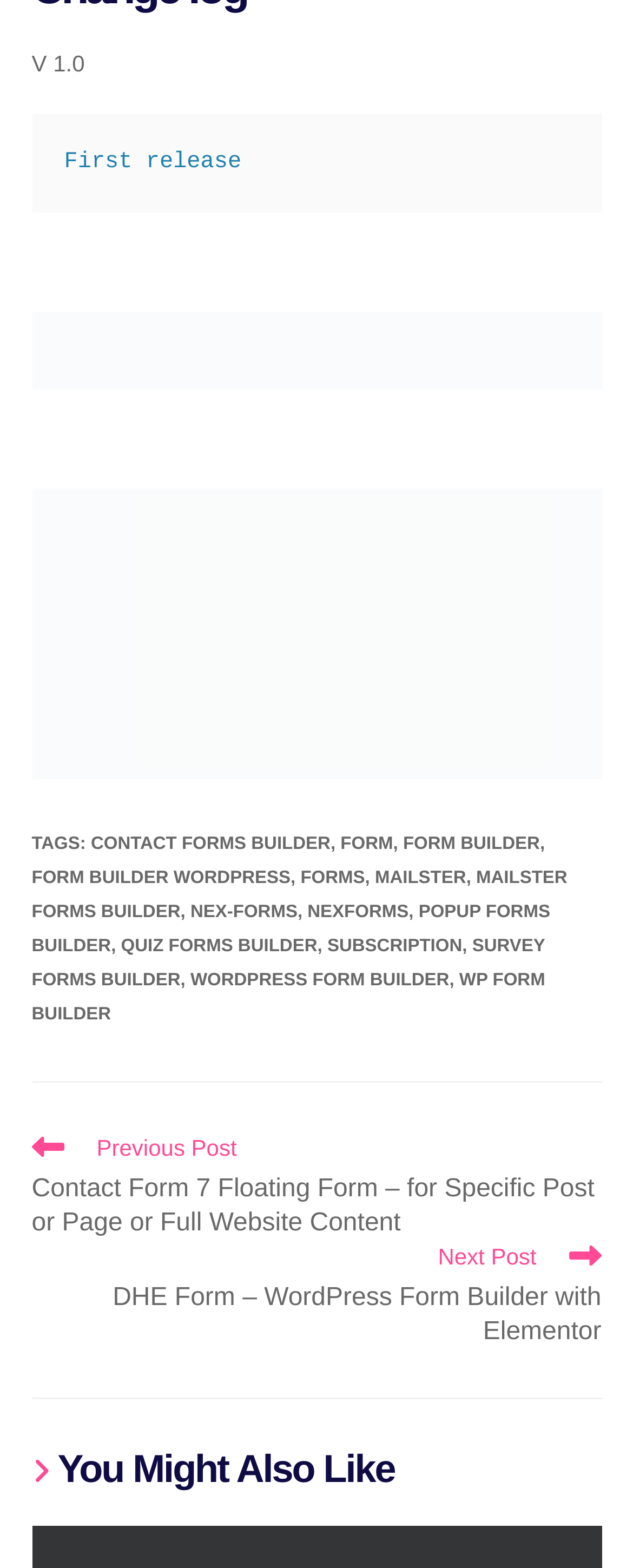Locate the bounding box coordinates for the element described below: "form builder". The coordinates must be four float values between 0 and 1, formatted as [left, top, right, bottom].

[0.637, 0.532, 0.853, 0.544]